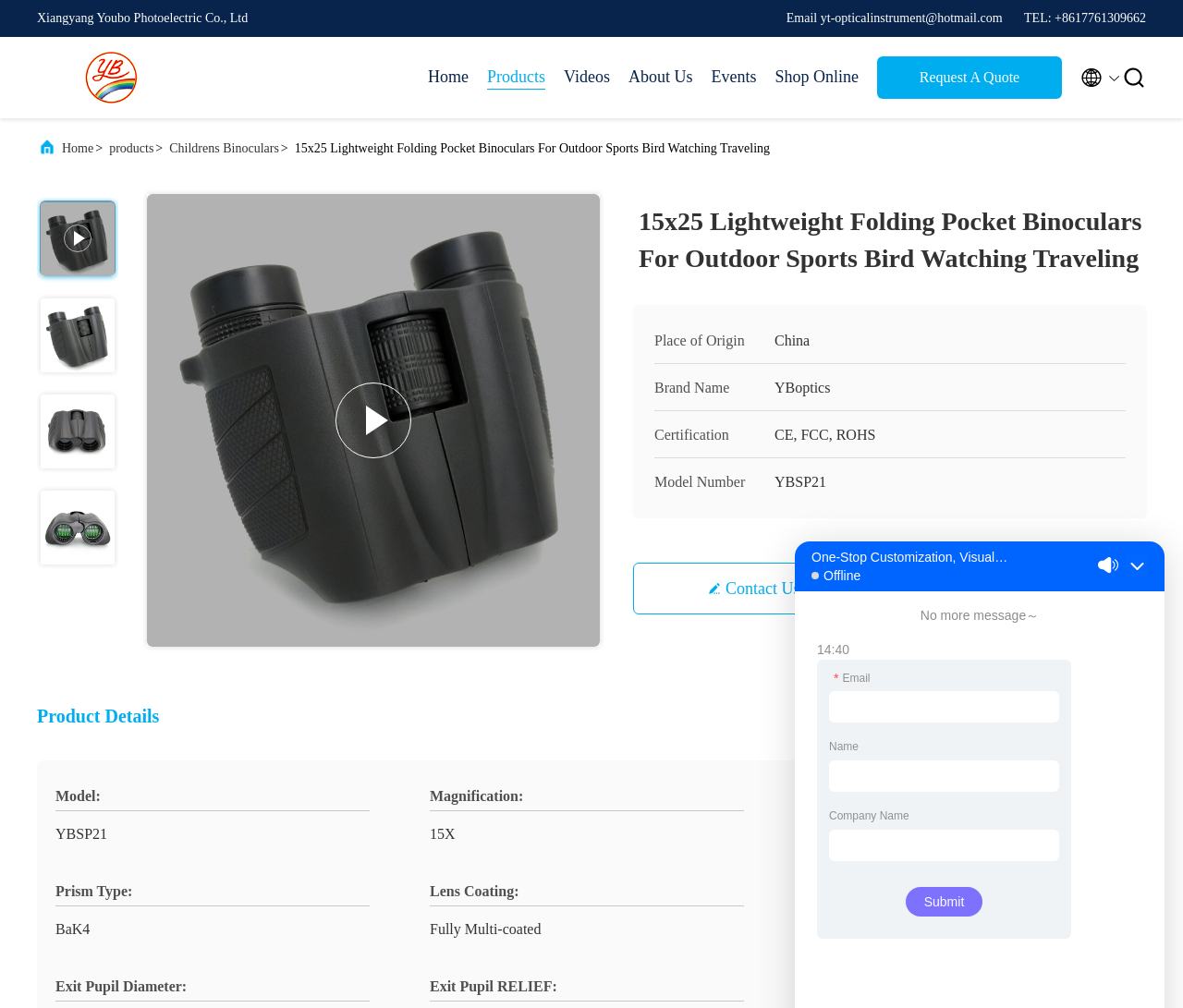Please locate the bounding box coordinates of the region I need to click to follow this instruction: "Click the 'Request A Quote' link".

[0.741, 0.056, 0.898, 0.098]